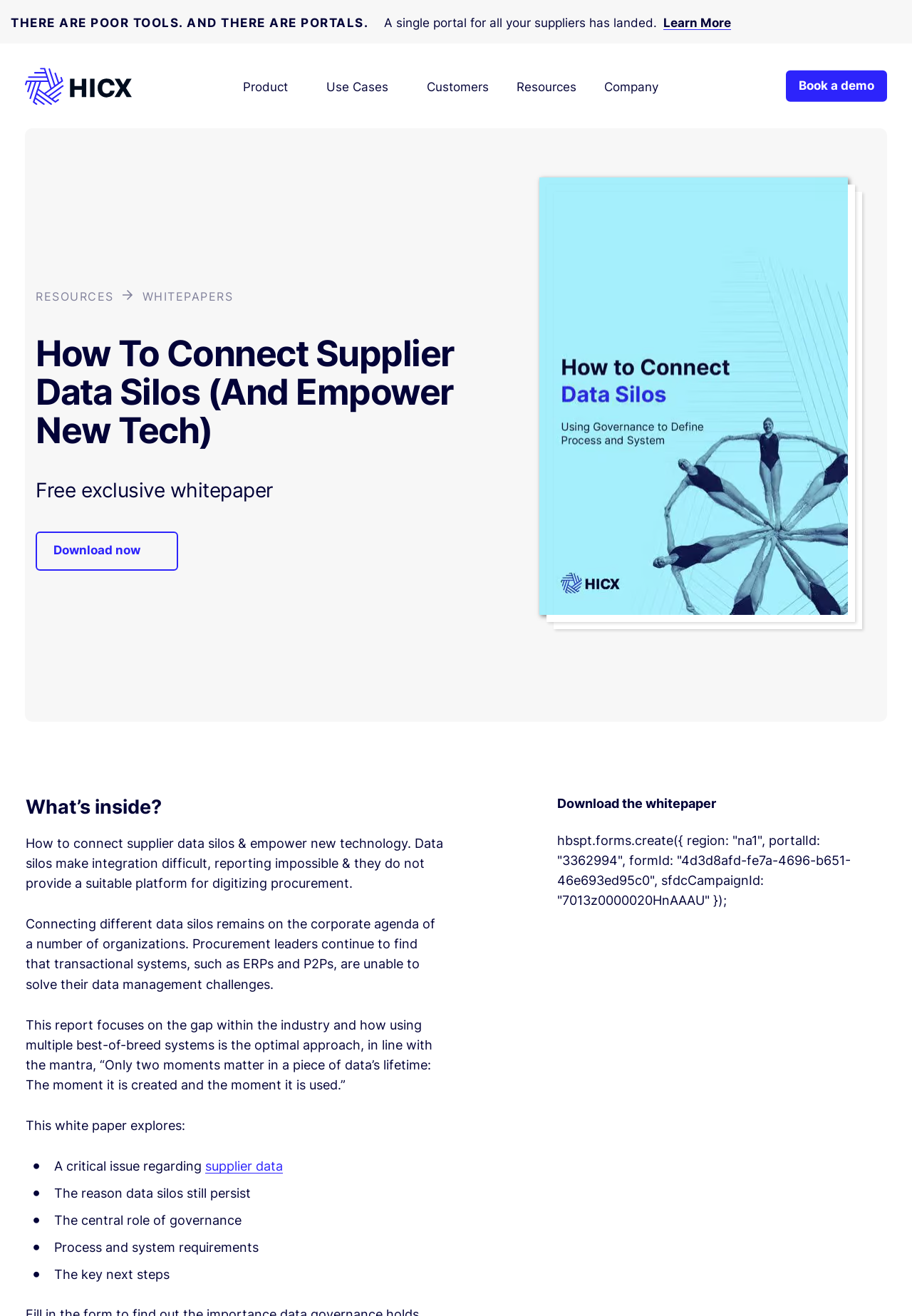Identify the bounding box for the UI element described as: "Book a demo". The coordinates should be four float numbers between 0 and 1, i.e., [left, top, right, bottom].

[0.862, 0.053, 0.973, 0.077]